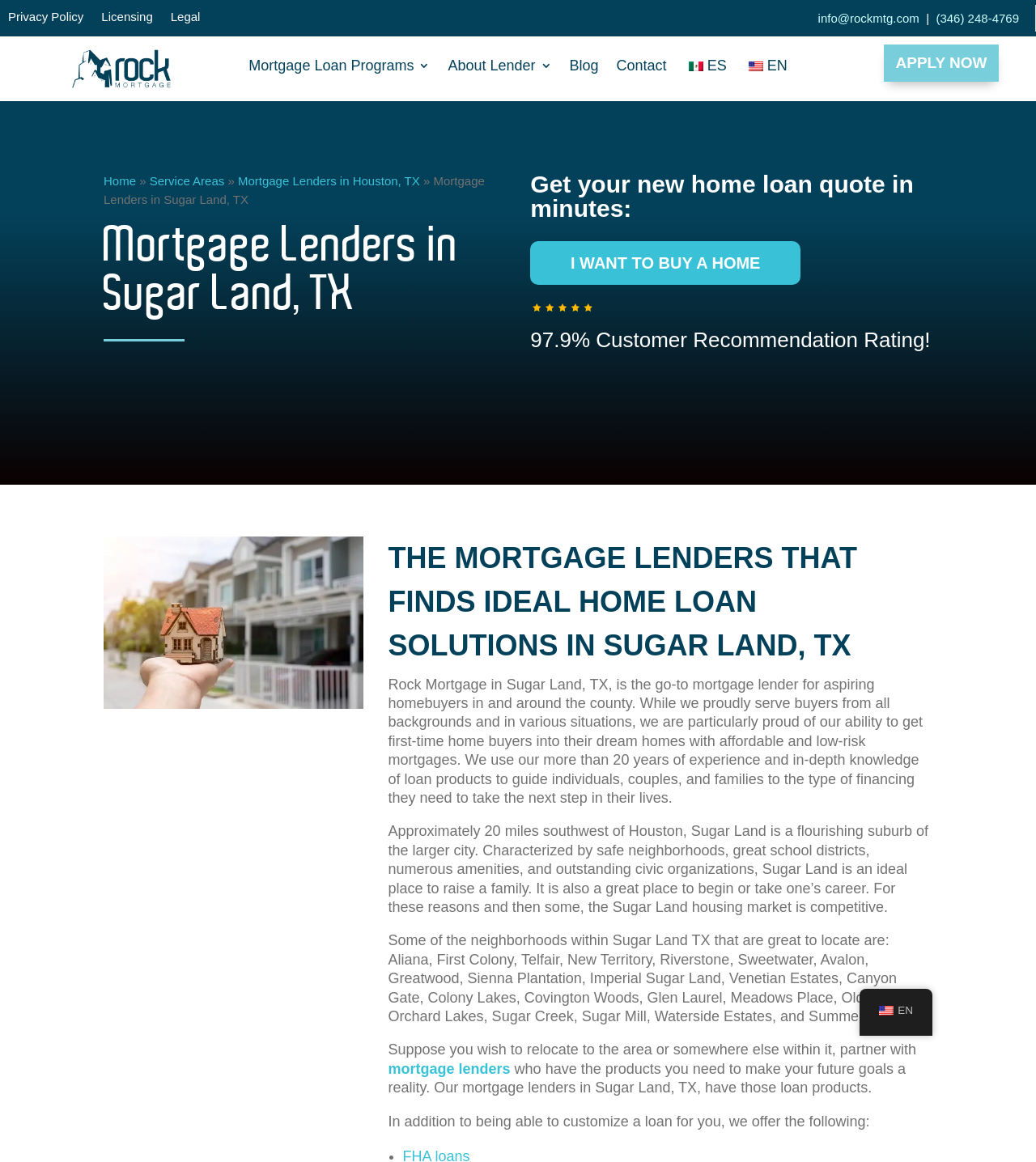Please identify the webpage's heading and generate its text content.

THE MORTGAGE LENDERS THAT FINDS IDEAL HOME LOAN SOLUTIONS IN SUGAR LAND, TX